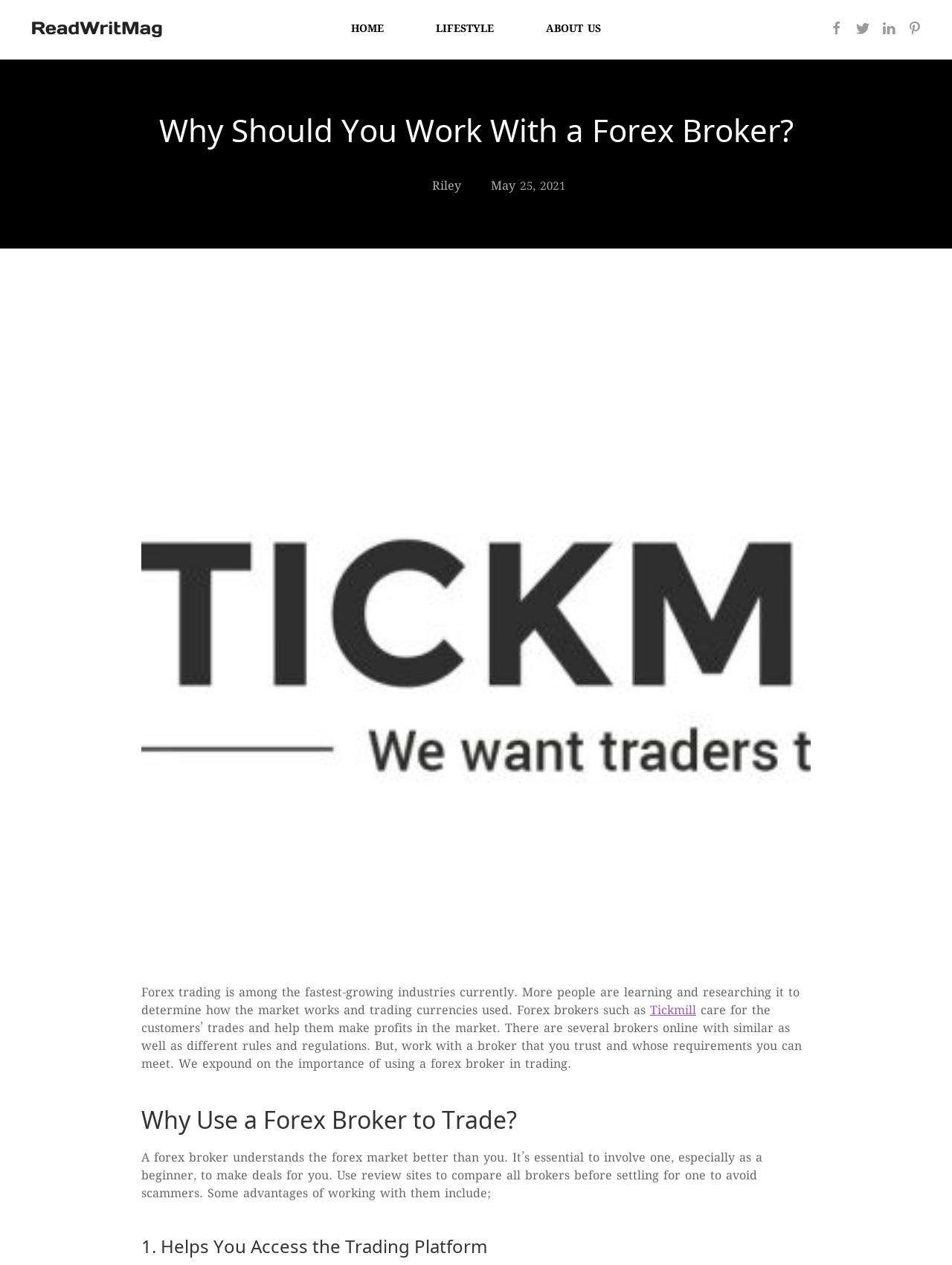Detail the various sections and features present on the webpage.

The webpage is about Forex trading and the importance of working with a Forex broker. At the top left, there is a logo of readywritermag.com, accompanied by a link to the website. Above the main content, there is a navigation menu with links to "HOME", "LIFESTYLE", and "ABOUT US". On the top right, there are social media links to Facebook, Twitter, LinkedIn, and Pinterest, each accompanied by an icon.

The main content starts with a heading "Why Should You Work With a Forex Broker?" followed by a brief introduction to Forex trading and its growing popularity. Below the introduction, there is a figure, likely an image, that takes up most of the width of the page.

The text continues with a paragraph discussing the role of Forex brokers, such as Tickmill, in helping customers make profits in the market. This is followed by a heading "Why Use a Forex Broker to Trade?" and a paragraph explaining the advantages of working with a Forex broker, including their understanding of the market and ability to make deals.

Further down, there is a heading "1. Helps You Access the Trading Platform" which is likely the start of a list of benefits of using a Forex broker. The author of the article, Riley, is credited at the top right of the main content, along with the date "May 25, 2021".